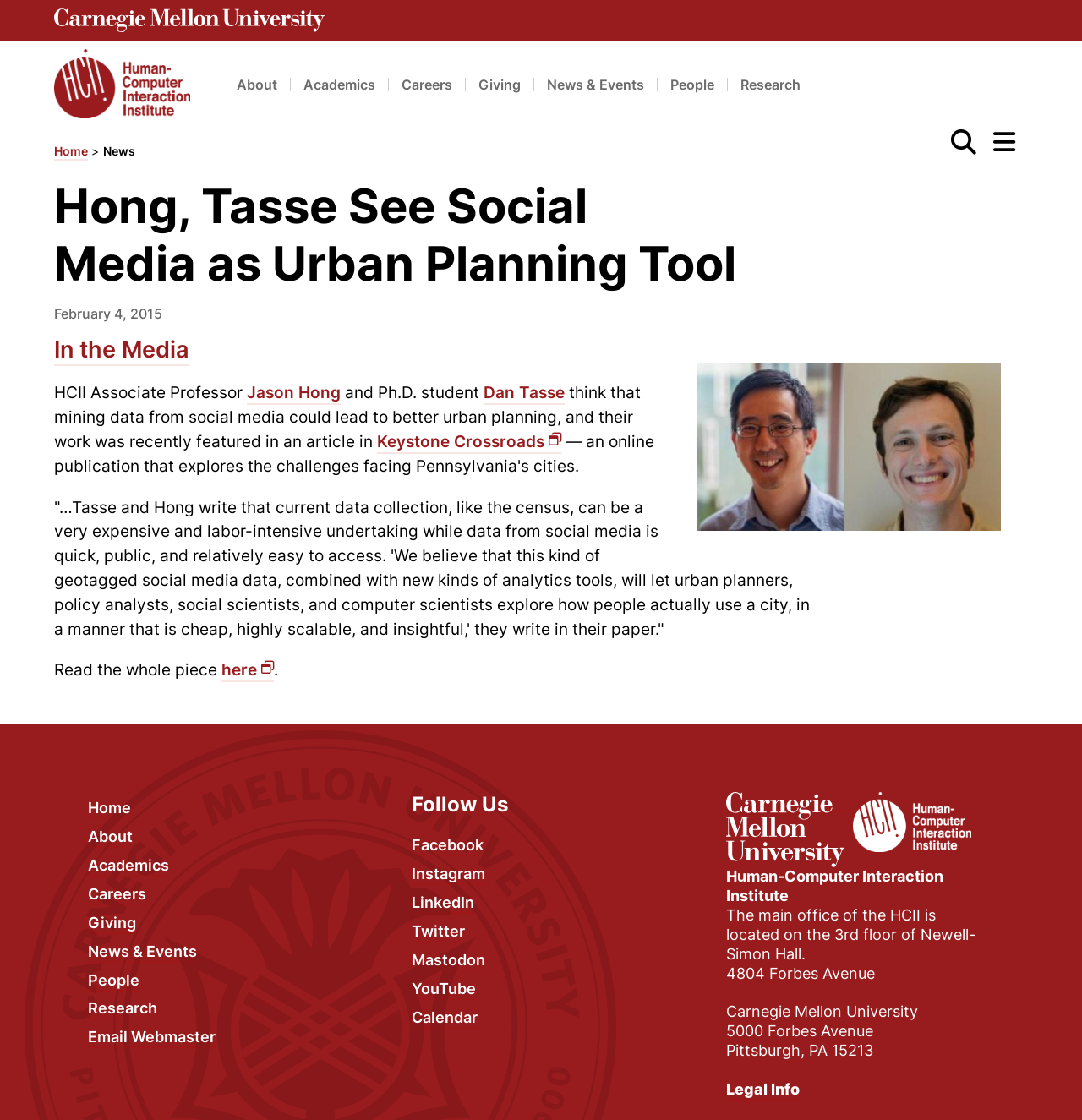Please determine the bounding box coordinates of the element to click on in order to accomplish the following task: "Search for something". Ensure the coordinates are four float numbers ranging from 0 to 1, i.e., [left, top, right, bottom].

[0.879, 0.116, 0.914, 0.133]